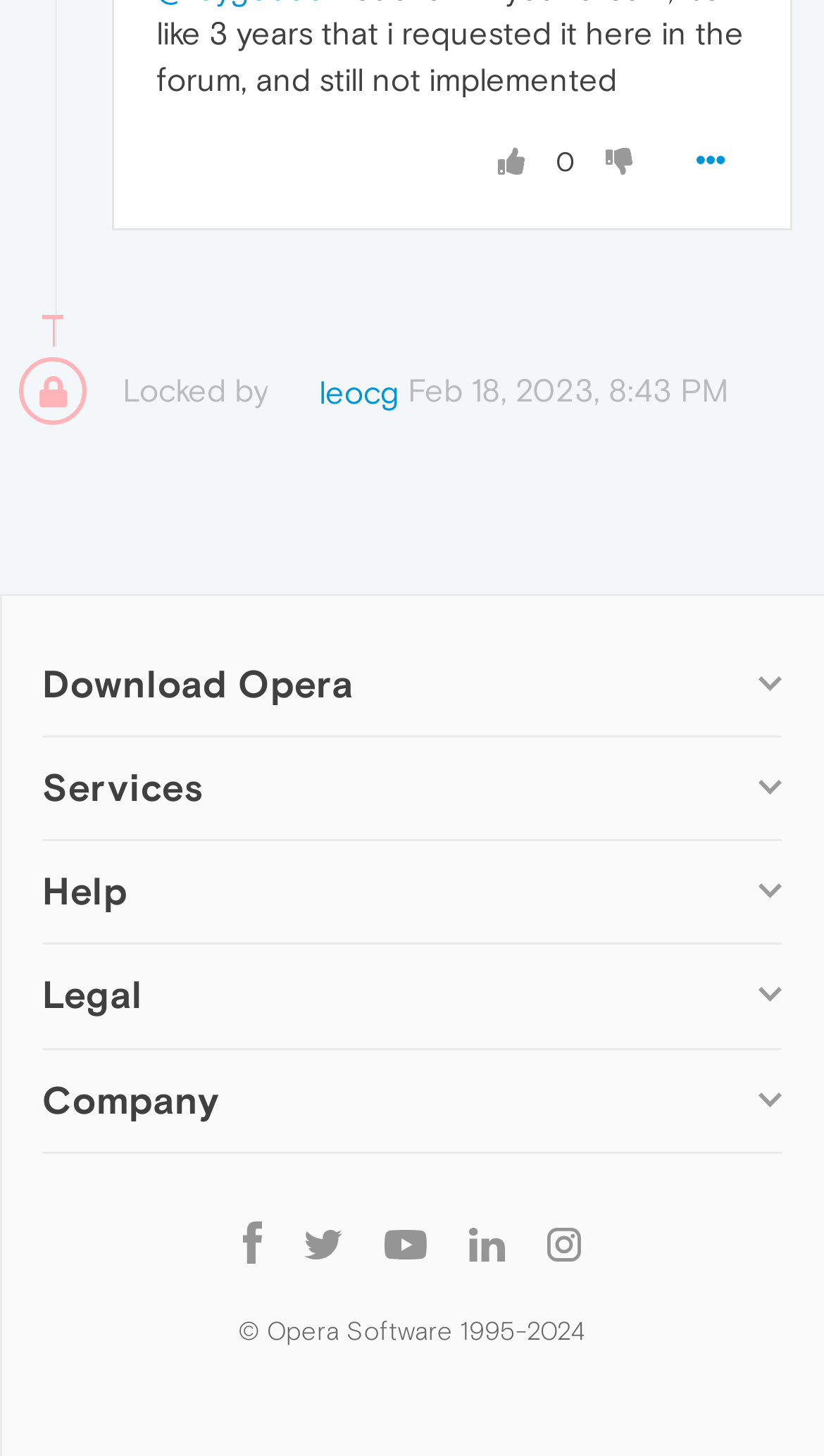Respond with a single word or phrase:
How many categories of links are available under the 'Services' section?

4